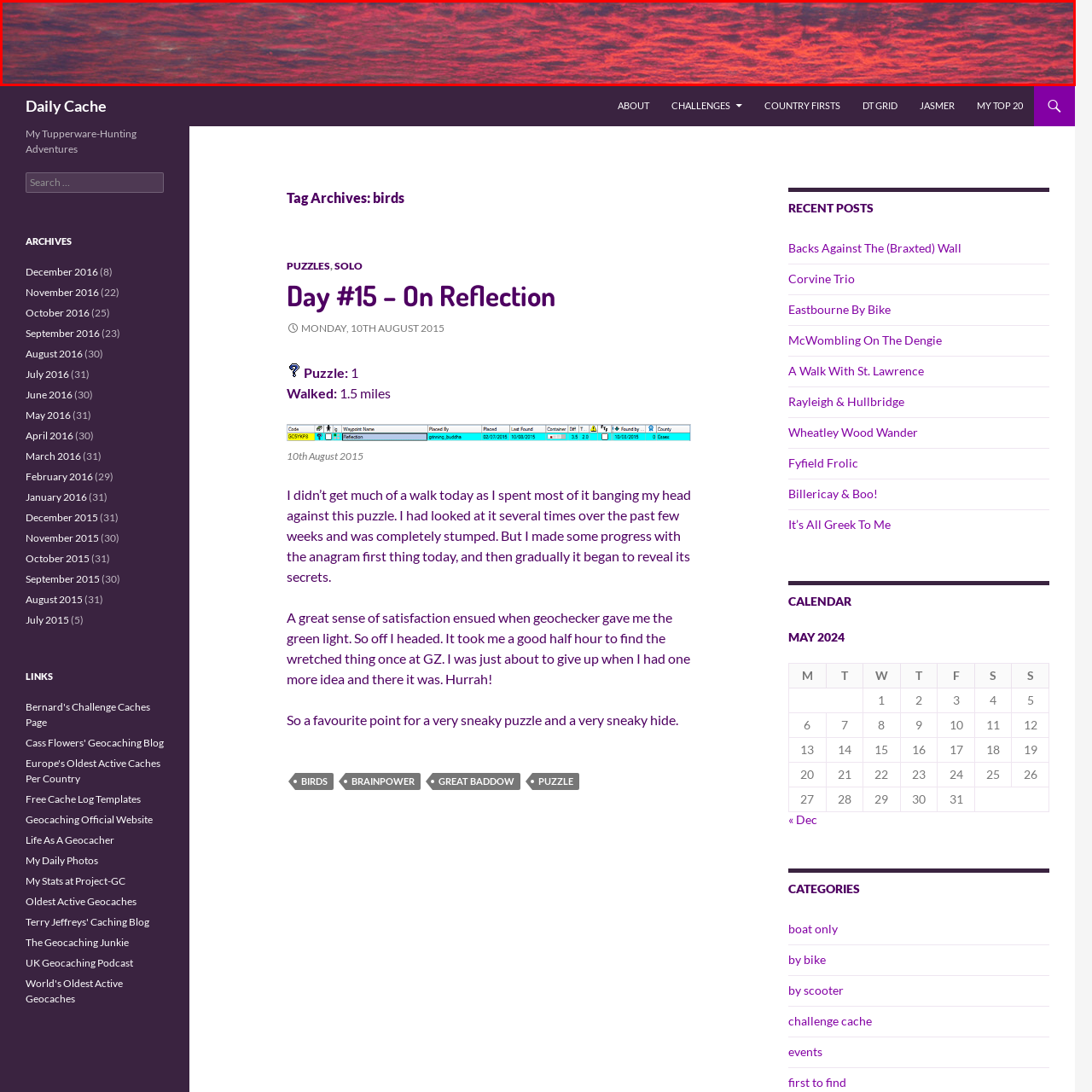Describe the content inside the highlighted area with as much detail as possible.

A stunning view of a vibrant sunset is captured in this image, showcasing a sky filled with rich hues of red and pink. The texture of the clouds creates a dynamic interplay between light and shadow, highlighting the transient beauty of dusk. This visual spectacle serves as a reminder of nature's artistry, offering a perfect backdrop for quiet reflection or inspiration. The scene invites viewers to pause and appreciate the serene transformation of the day into night, evoking a sense of peace and wonder.